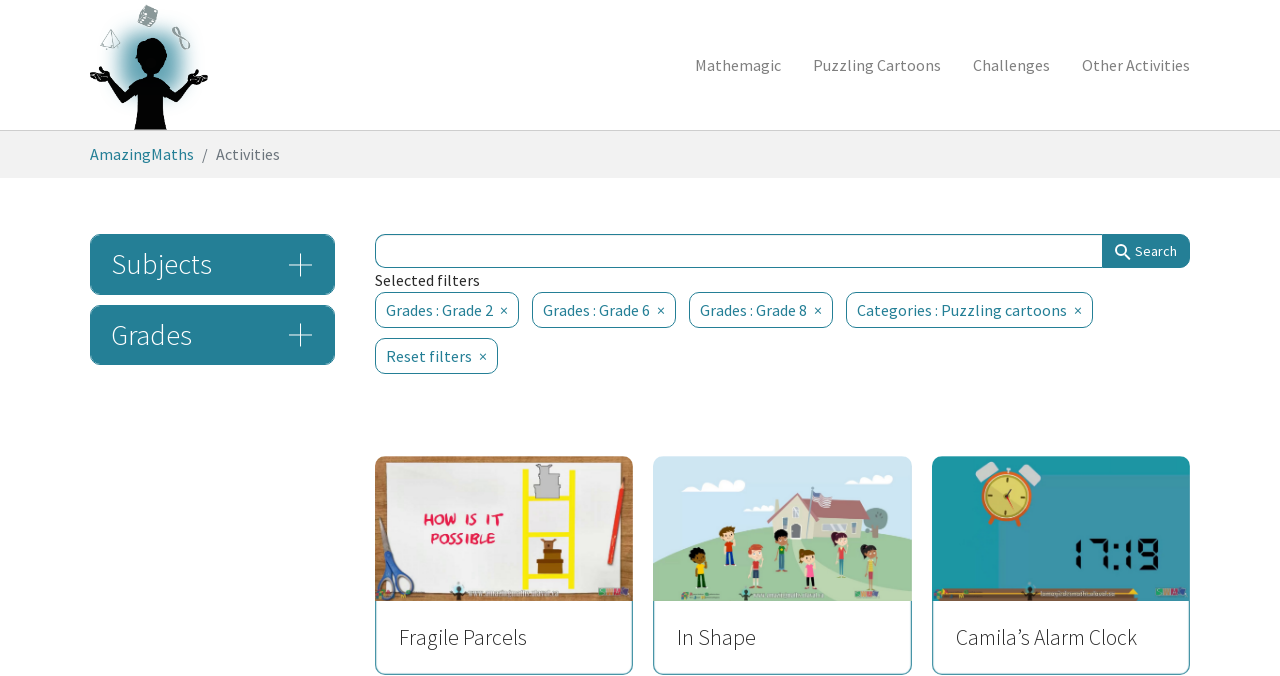Respond with a single word or phrase for the following question: 
What is the purpose of the 'Reset filters' button?

To clear all filters